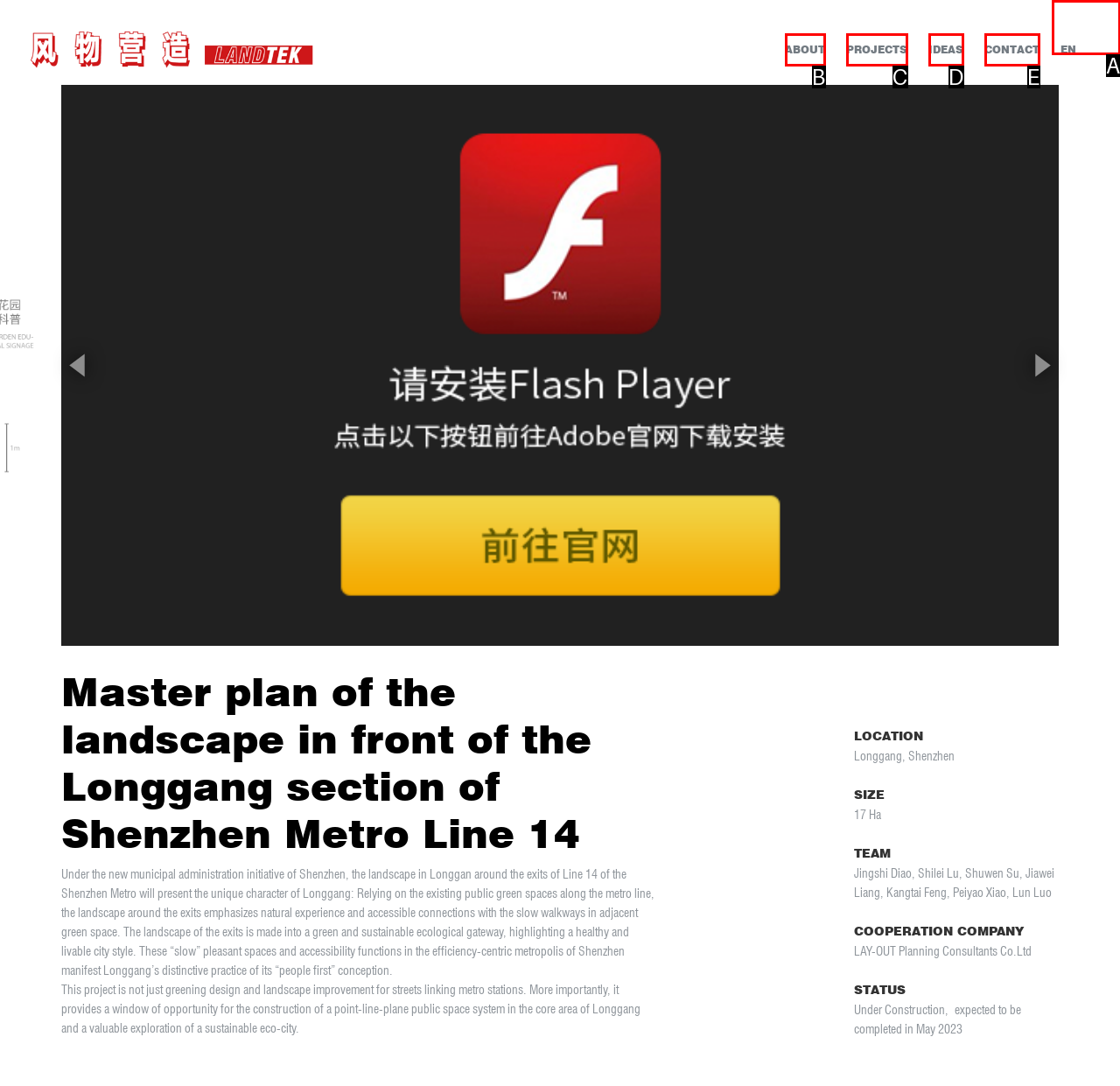Determine which option fits the following description: CLOSE
Answer with the corresponding option's letter directly.

A